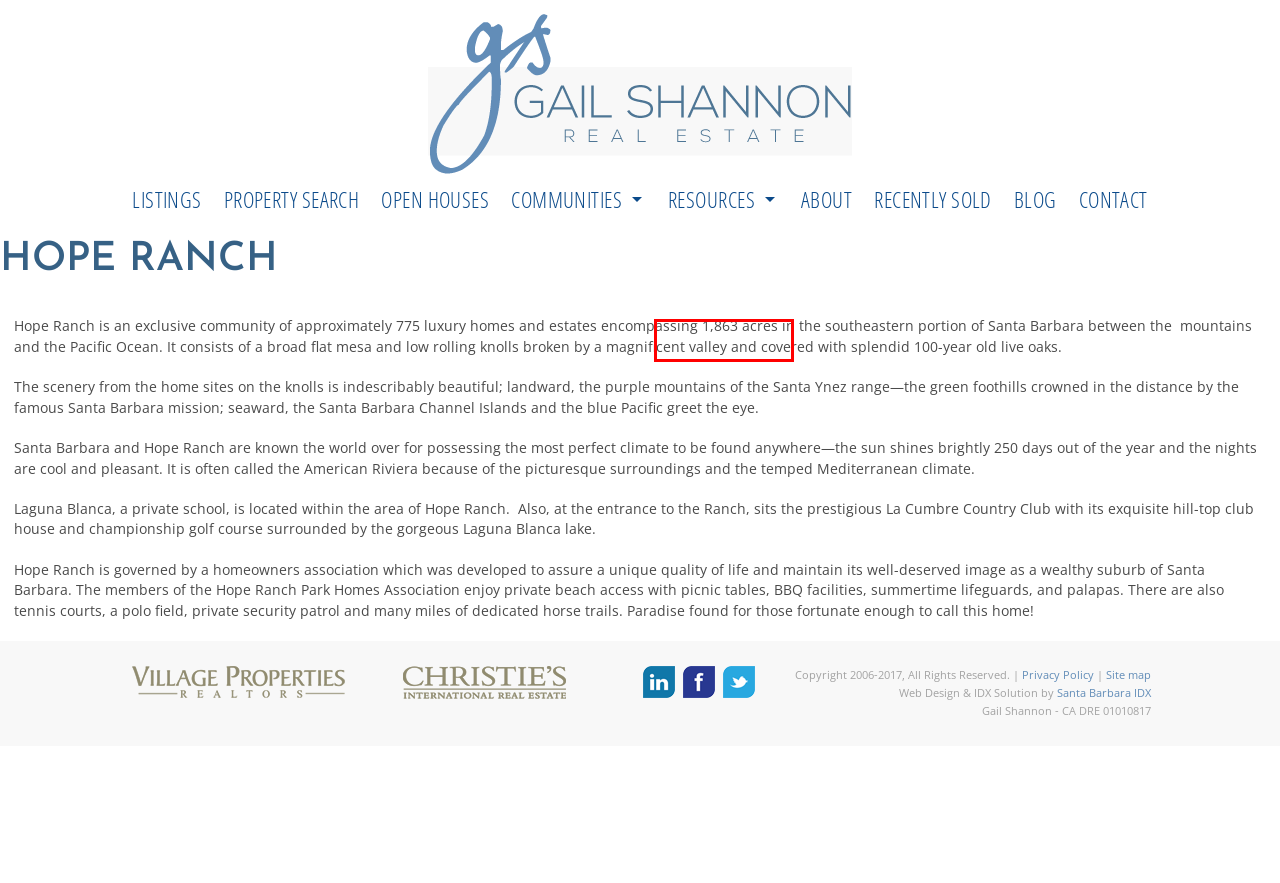You are looking at a screenshot of a webpage with a red bounding box around an element. Determine the best matching webpage description for the new webpage resulting from clicking the element in the red bounding box. Here are the descriptions:
A. About
B. Home
C. BLOG
D. FEATURED LISTINGS
E. PROPERTY SEARCH
F. CONTACT ME
G. Santa Barbara IDX MLS Real Estate Search
H. LOCAL FAVORITES

H